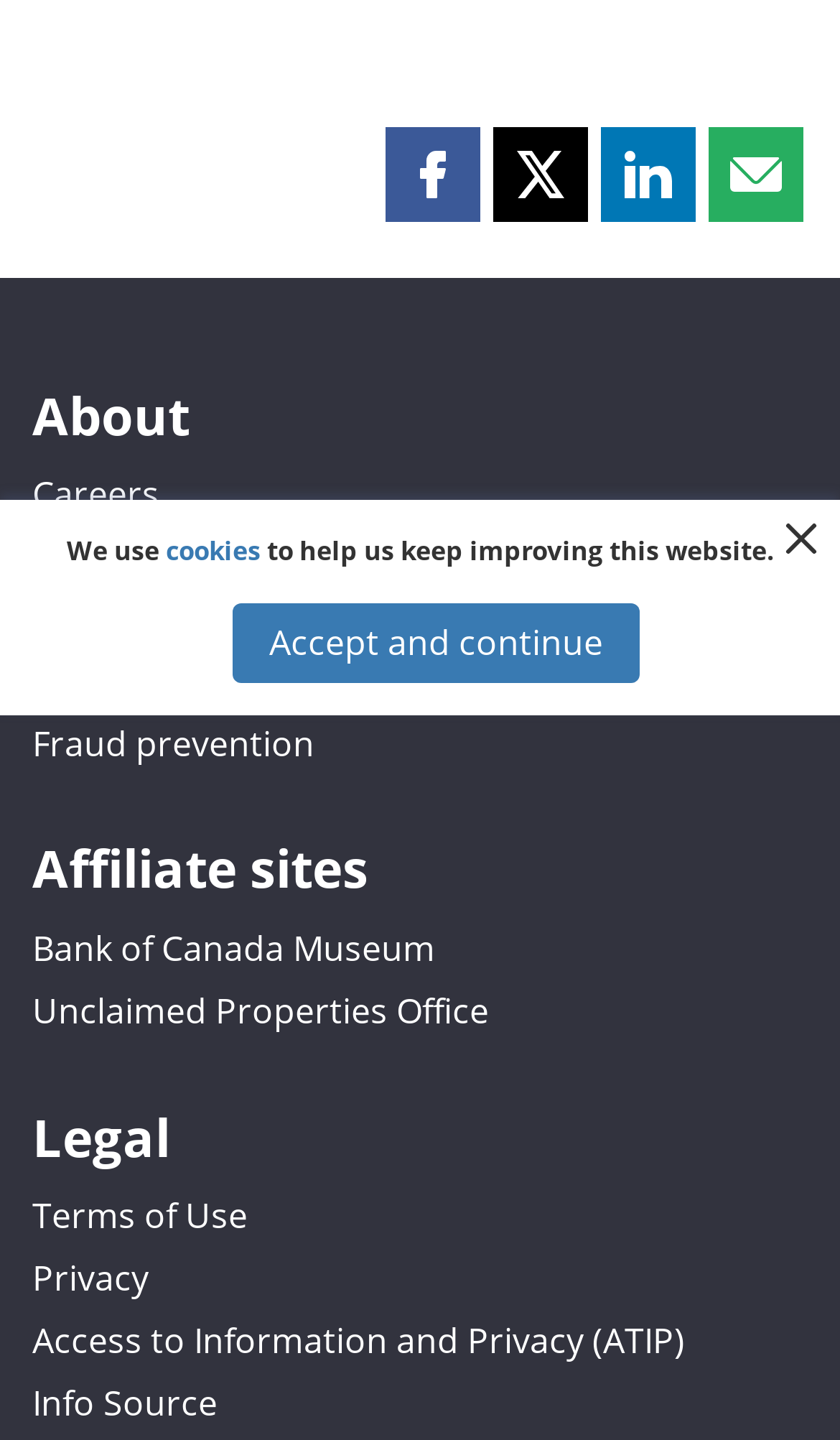Give a one-word or short phrase answer to the question: 
What is the purpose of the 'Accept and continue' button?

Cookies